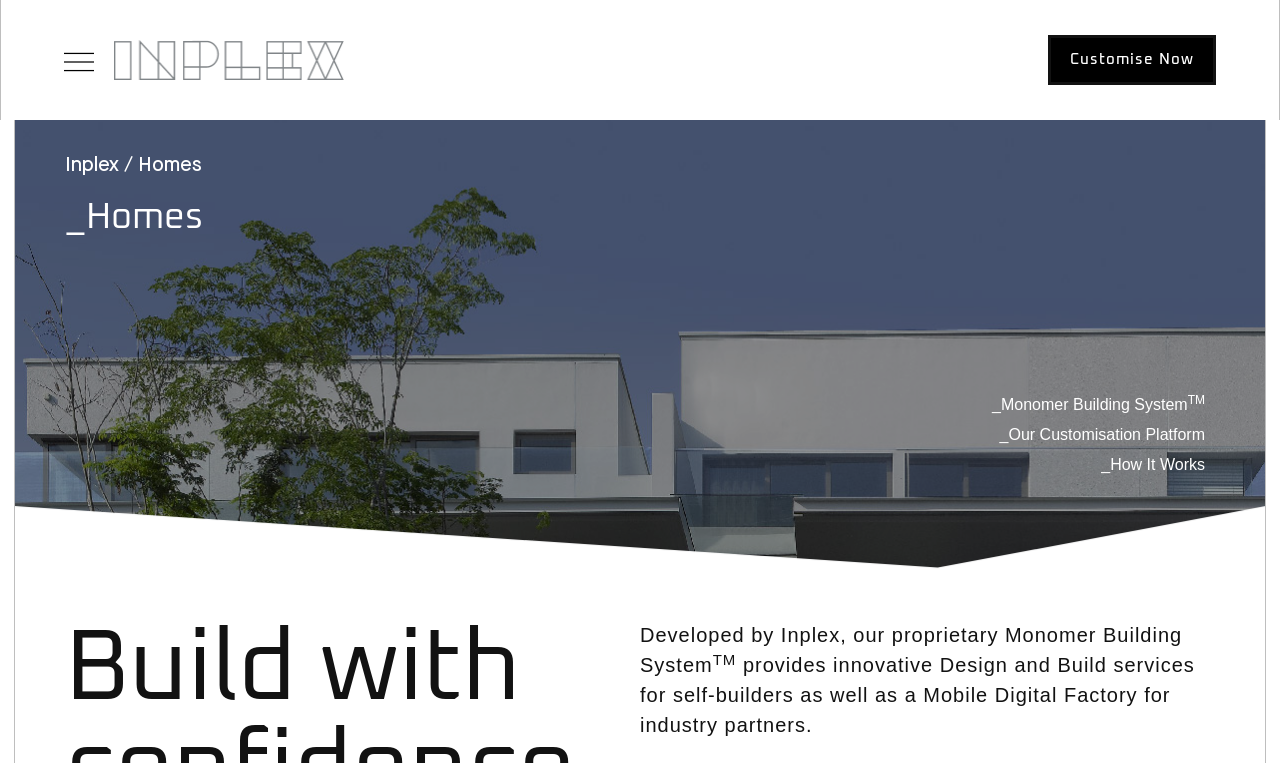Find the bounding box of the web element that fits this description: "_Our Customisation Platform".

[0.775, 0.55, 0.941, 0.59]